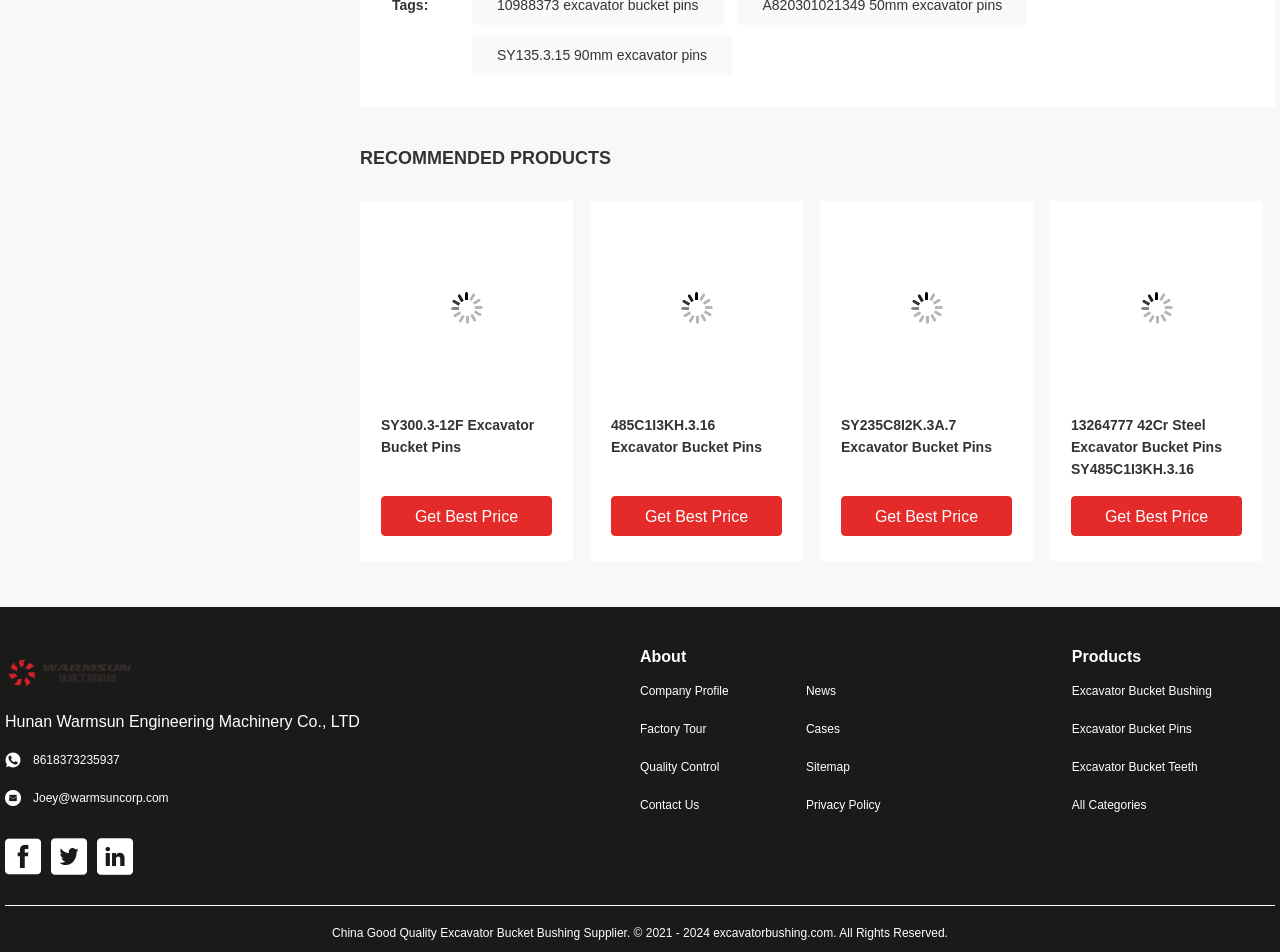Please specify the bounding box coordinates for the clickable region that will help you carry out the instruction: "View the product details of 485C1I3KH.3.16 Excavator Bucket Pins".

[0.477, 0.435, 0.611, 0.504]